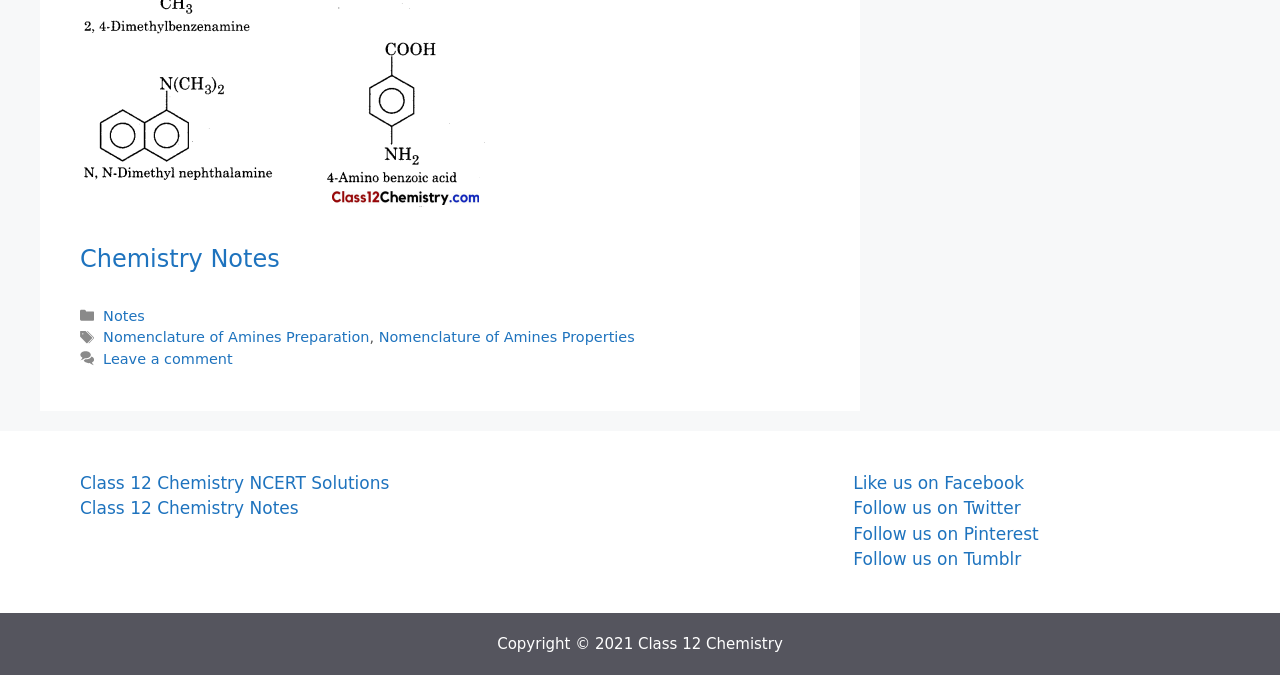What is the type of content available on this webpage?
Using the picture, provide a one-word or short phrase answer.

Notes and solutions